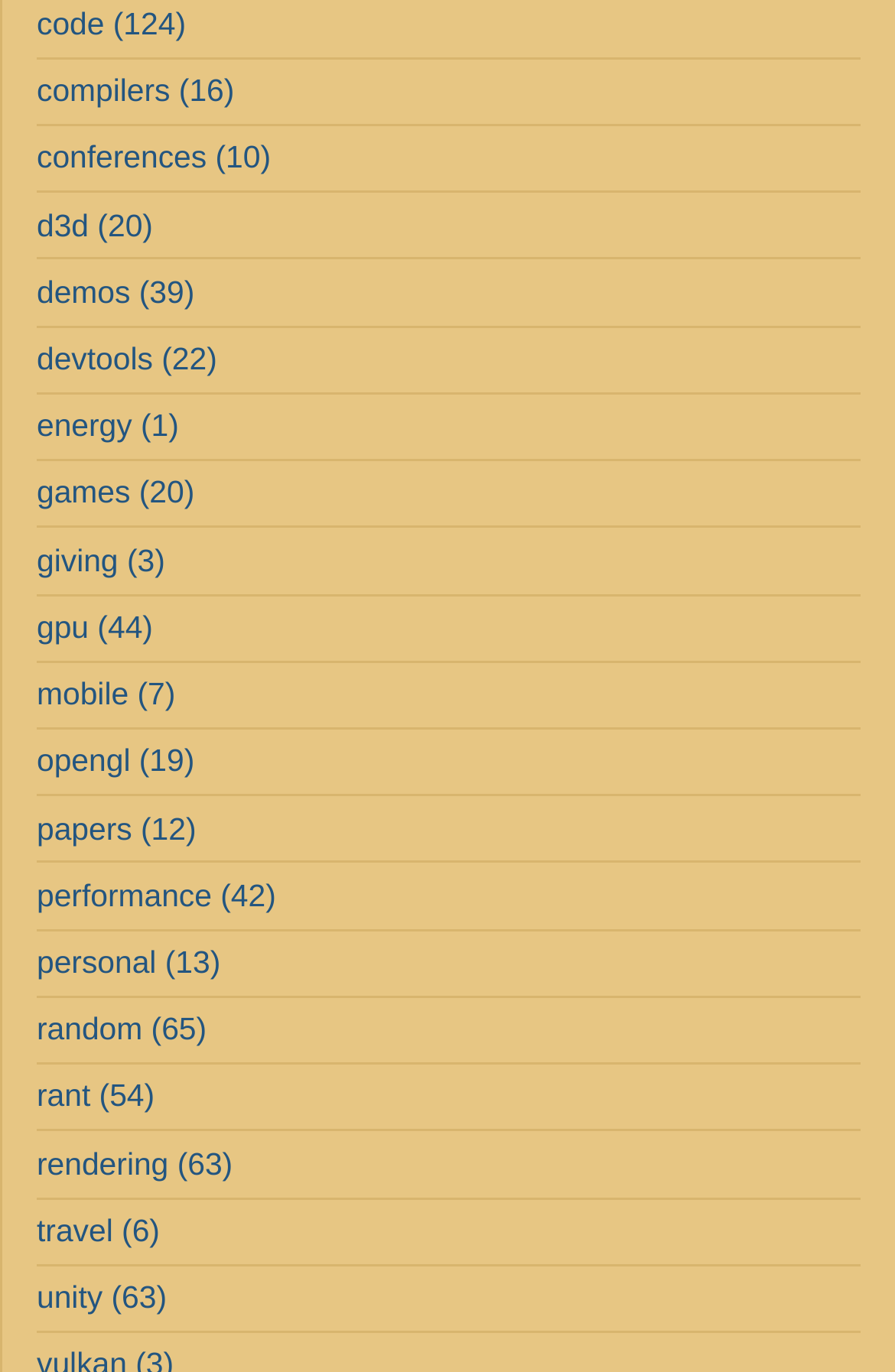Answer with a single word or phrase: 
How many links are related to graphics?

5